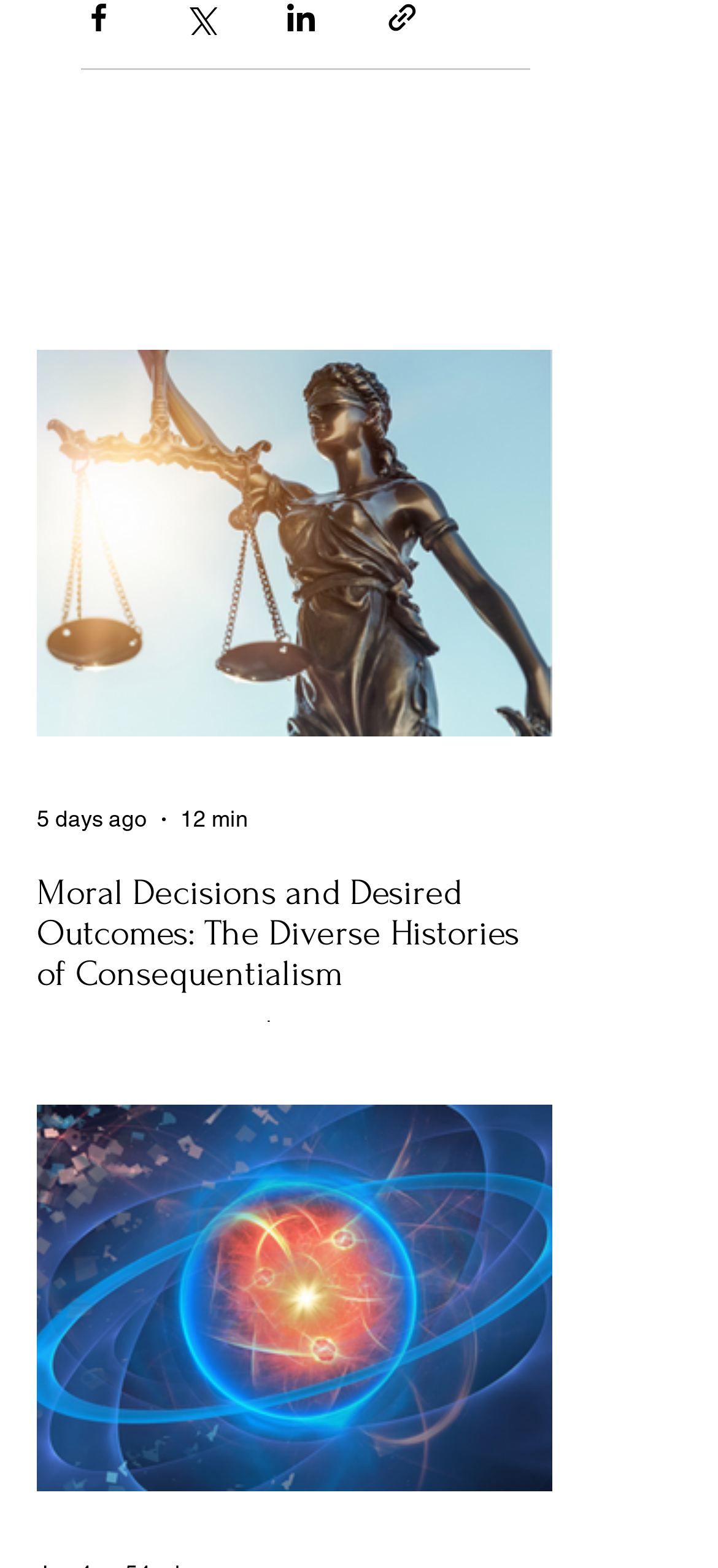Identify the bounding box coordinates for the UI element that matches this description: "aria-label="Share via Facebook"".

[0.113, 0.0, 0.162, 0.023]